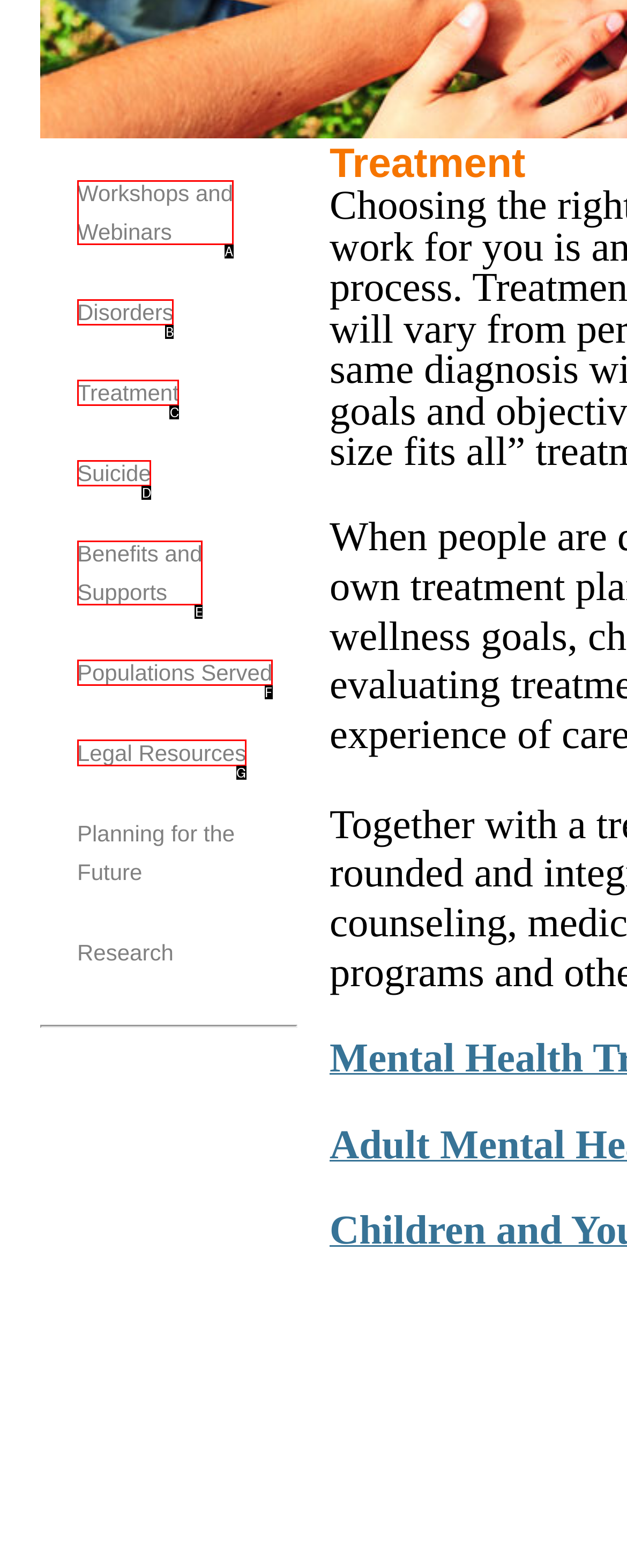Given the description: Workshops and Webinars, select the HTML element that best matches it. Reply with the letter of your chosen option.

A